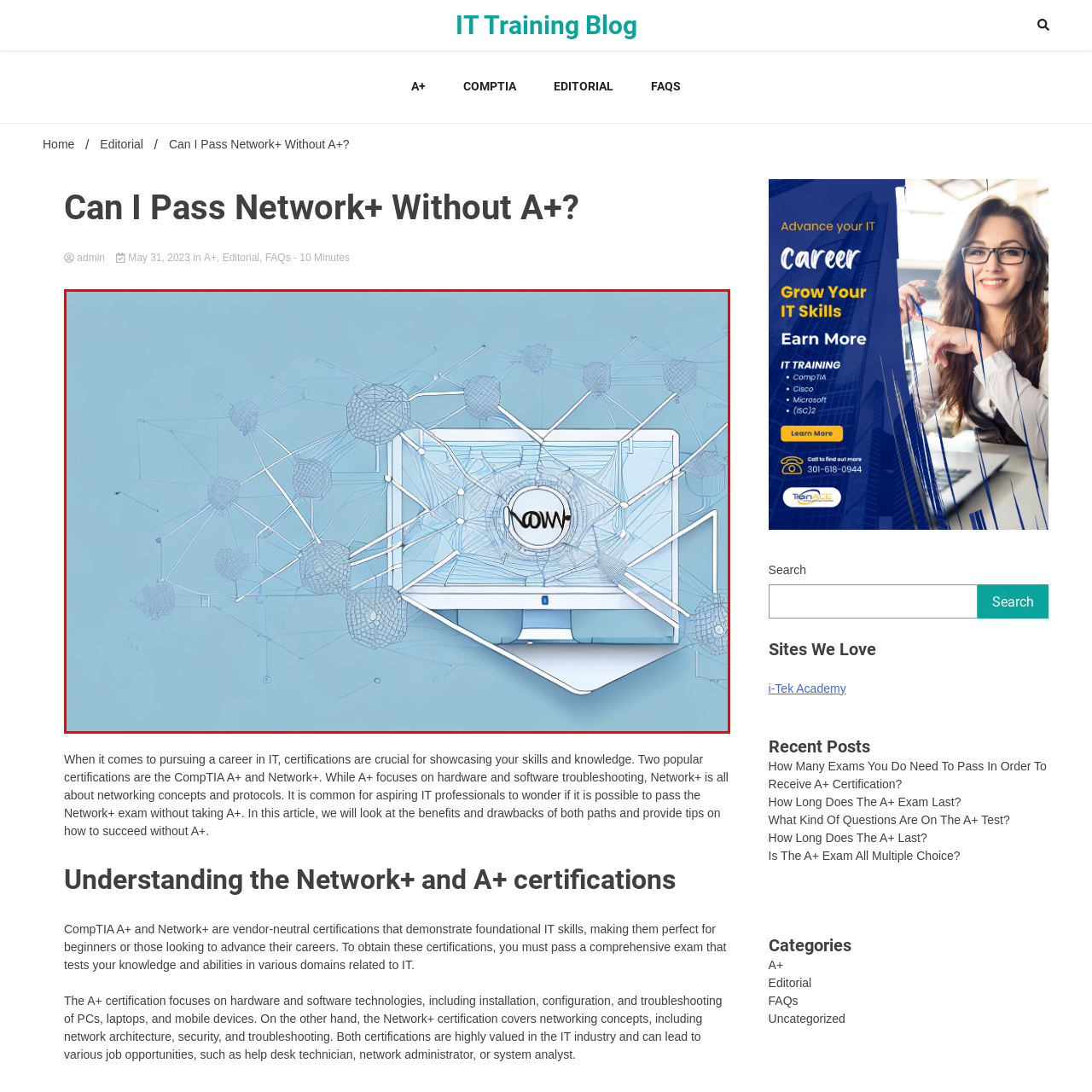What does the 'WWW' represent?
Examine the red-bounded area in the image carefully and respond to the question with as much detail as possible.

The circular graphic featuring the letters 'WWW' is prominently displayed at the center of the monitor, representing the World Wide Web. This symbol is widely recognized as an icon for the internet and online connectivity.